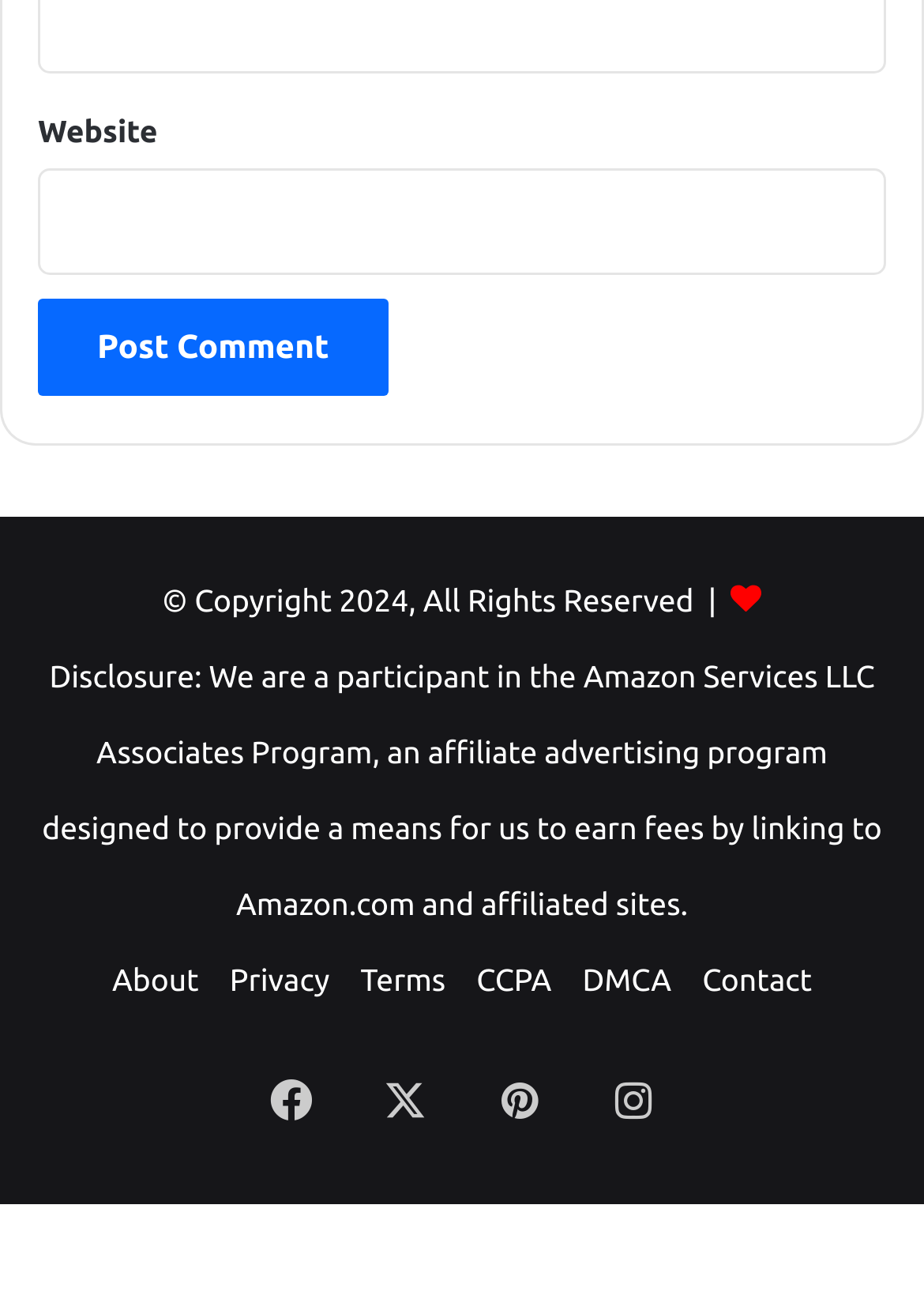Specify the bounding box coordinates of the region I need to click to perform the following instruction: "Visit the about page". The coordinates must be four float numbers in the range of 0 to 1, i.e., [left, top, right, bottom].

[0.121, 0.743, 0.215, 0.769]